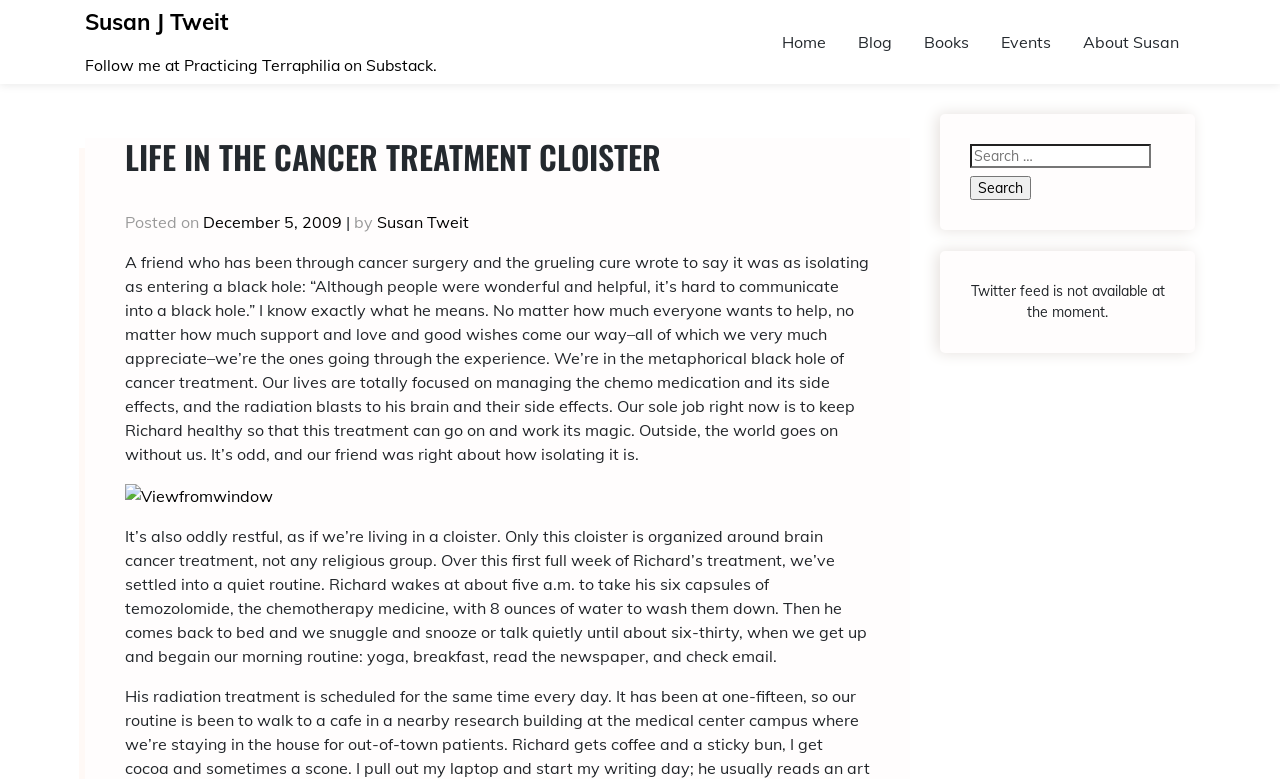Could you indicate the bounding box coordinates of the region to click in order to complete this instruction: "Read about Susan".

[0.834, 0.013, 0.934, 0.094]